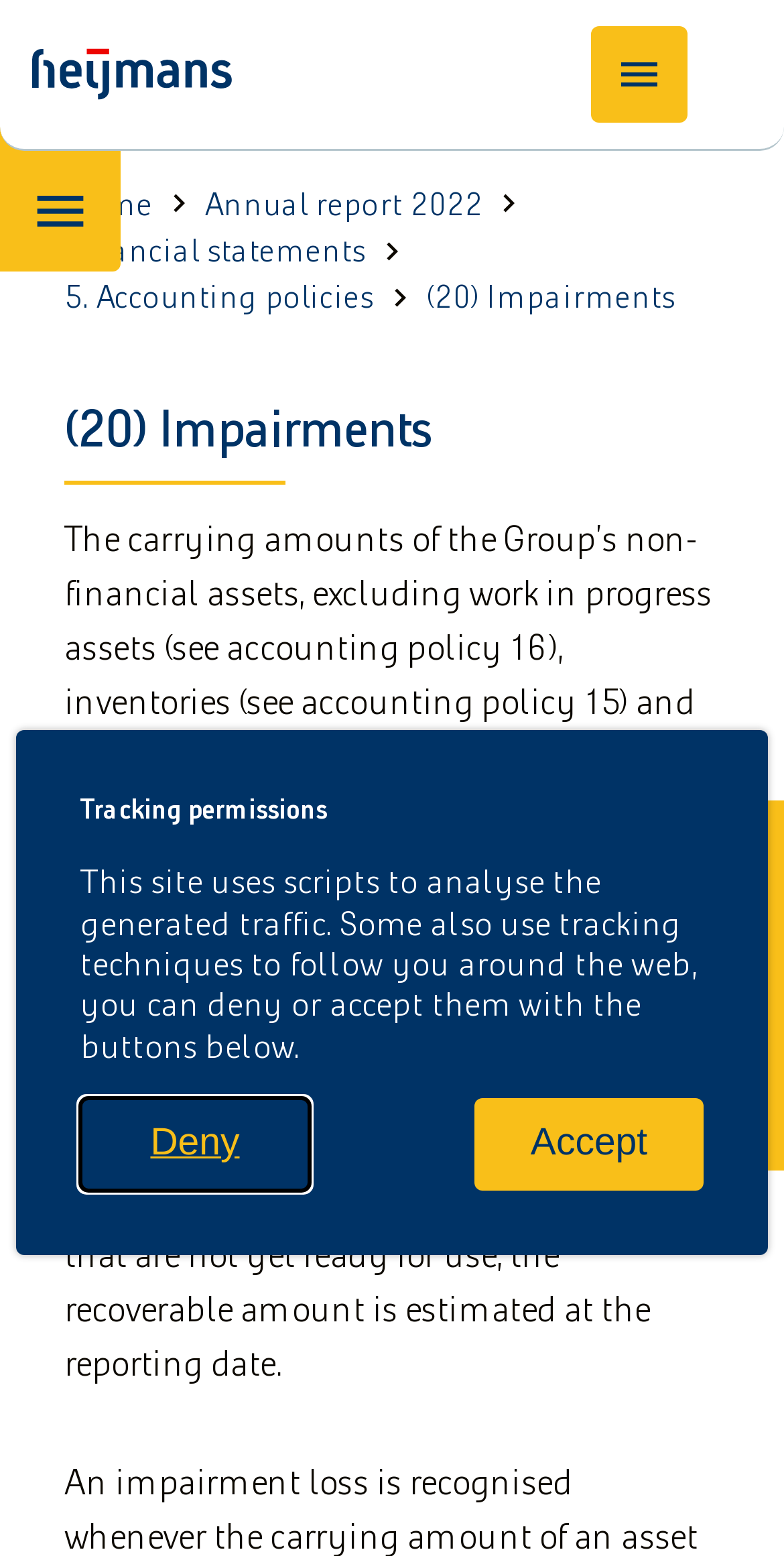Kindly respond to the following question with a single word or a brief phrase: 
What is the topic of the section with the heading '(20) Impairments'?

Impairments of non-financial assets